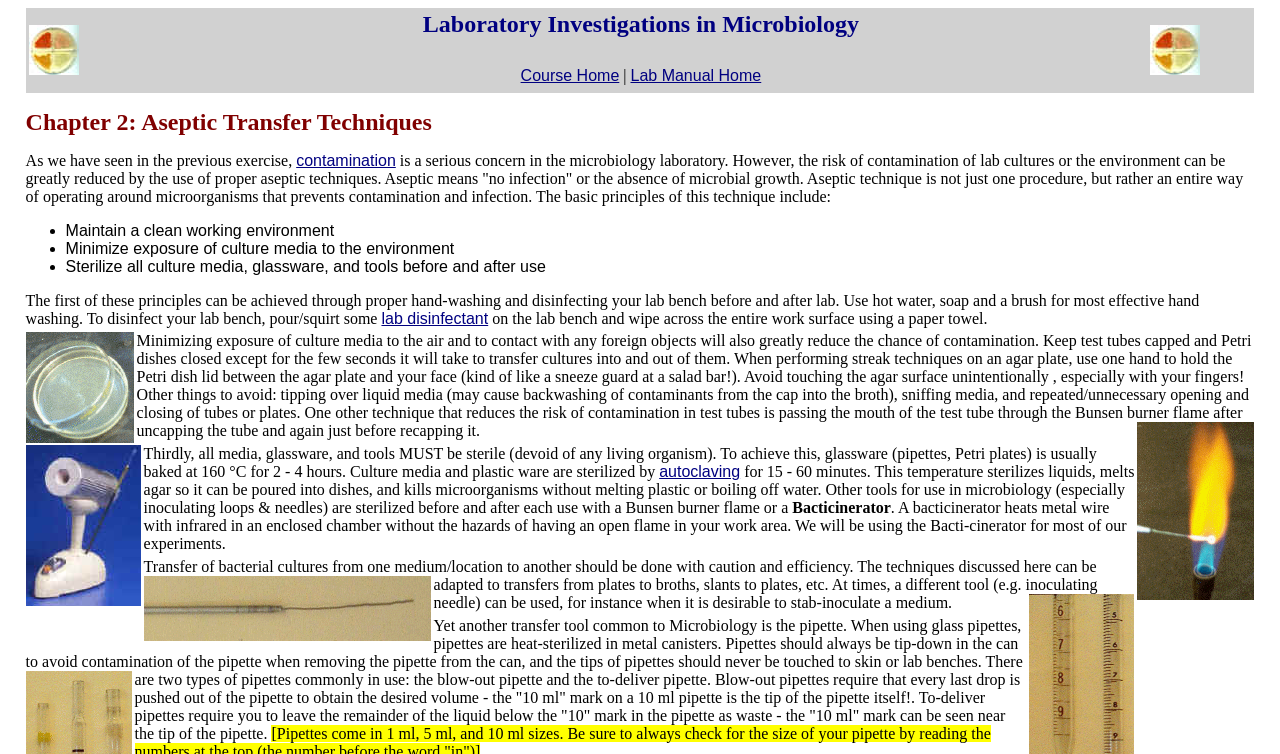What is the purpose of sterilizing culture media and glassware? Using the information from the screenshot, answer with a single word or phrase.

To prevent contamination